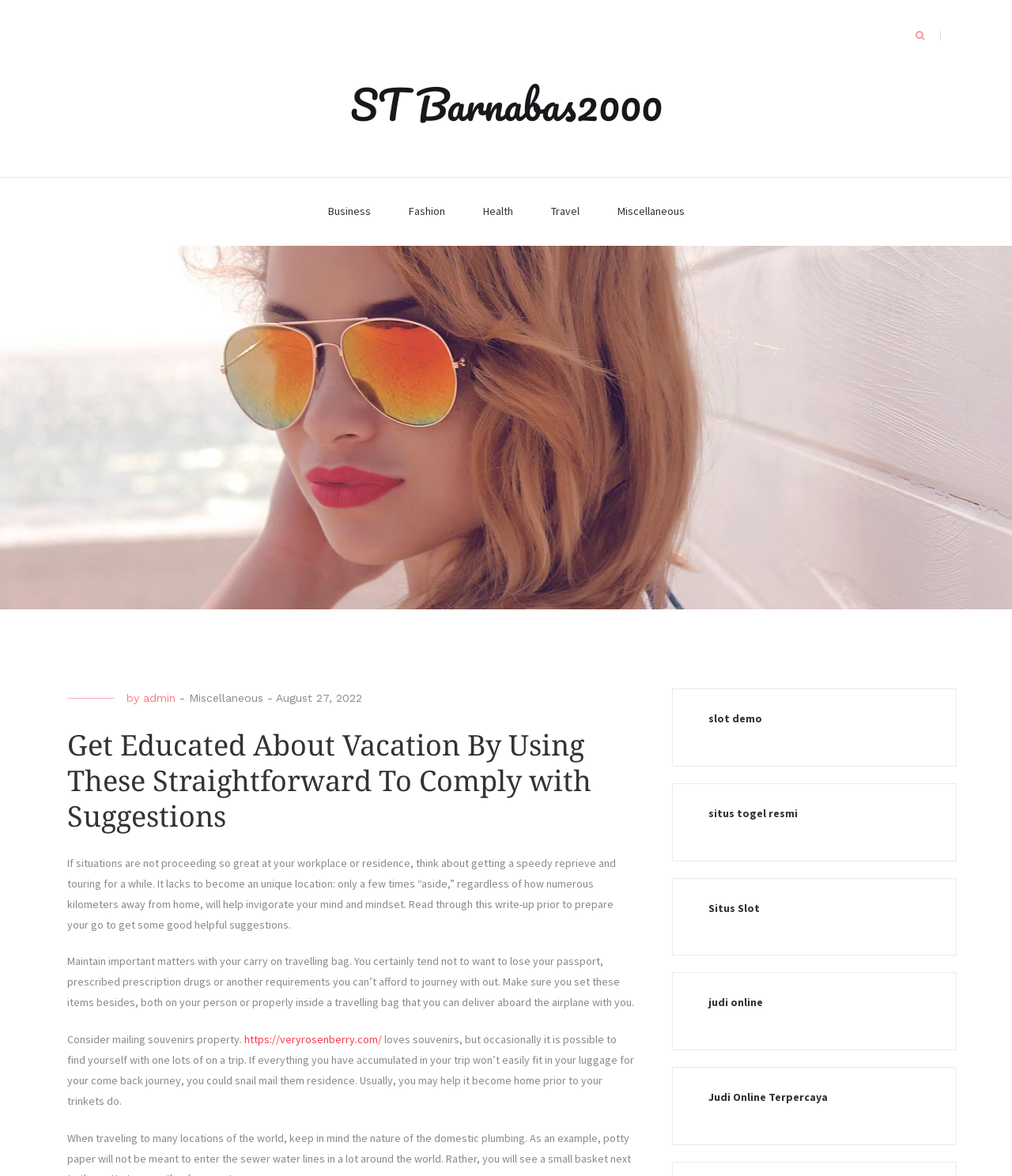Can you provide the bounding box coordinates for the element that should be clicked to implement the instruction: "visit ST Barnabas2000"?

[0.346, 0.059, 0.654, 0.119]